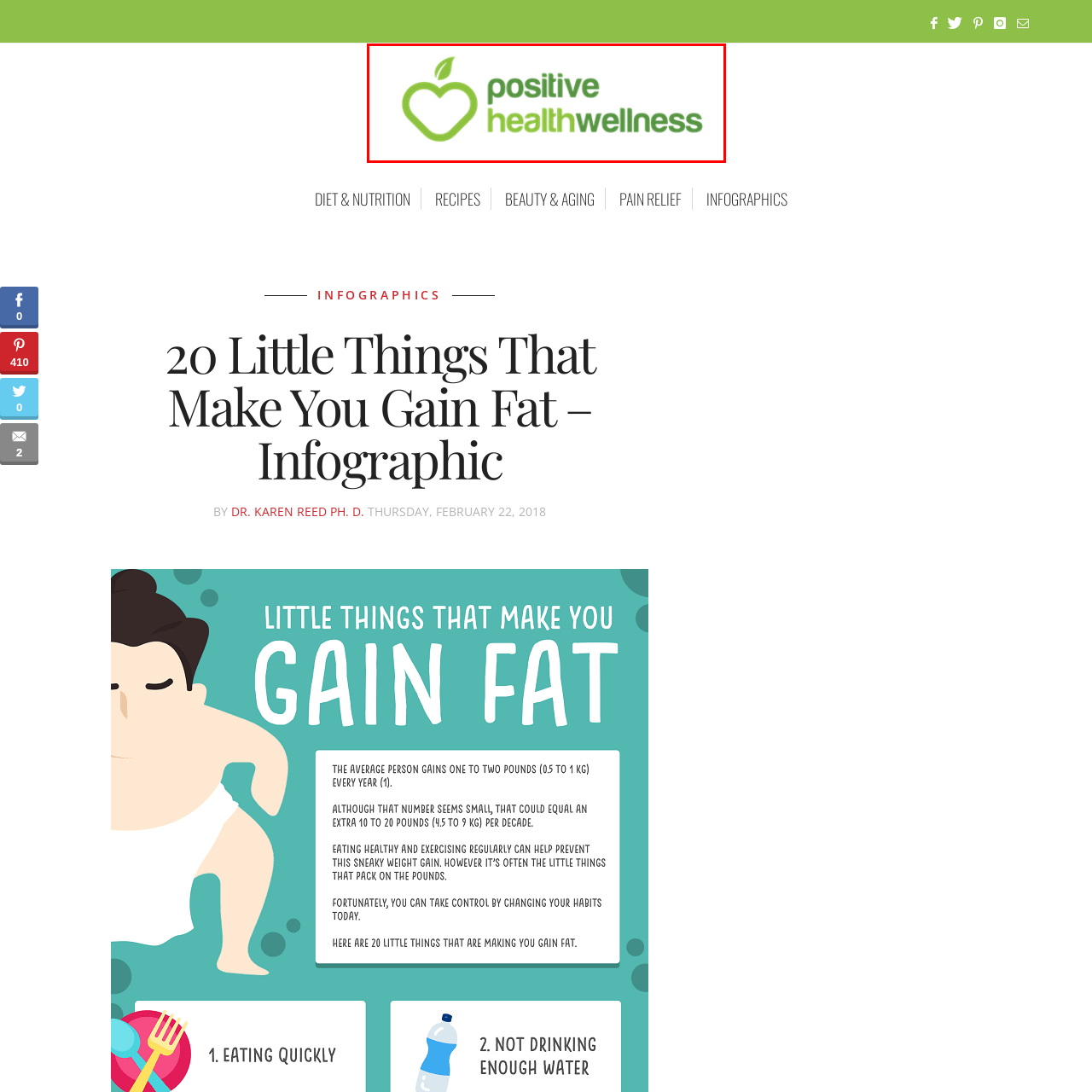Please provide a comprehensive caption for the image highlighted in the red box.

The image features the logo of "Positive Health Wellness," characterized by a stylized heart shape in green, which symbolizes health and vitality. The heart is adorned with a small leaf at the top, reinforcing the theme of natural and wholesome living. The text "positive health wellness" is displayed alongside the heart, emphasizing a commitment to health-focused content and resources. This logo embodies the positive approach to well-being that the organization promotes, reflecting their mission to provide valuable information on diet, nutrition, and overall wellness.